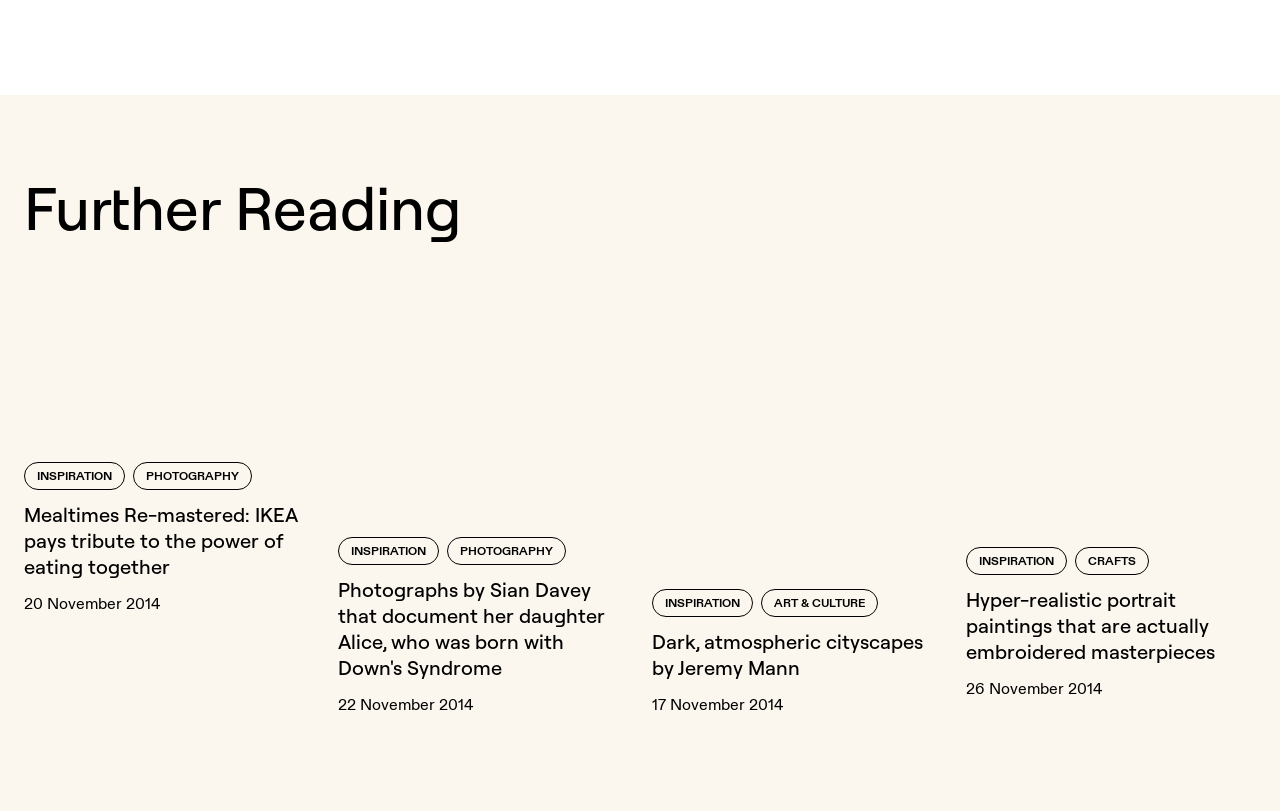Please answer the following question as detailed as possible based on the image: 
What is the date of the article about Jeremy Mann's cityscapes?

The time element associated with the article about Jeremy Mann's cityscapes has a StaticText '17 November 2014', which suggests that the date of the article is 17 November 2014.